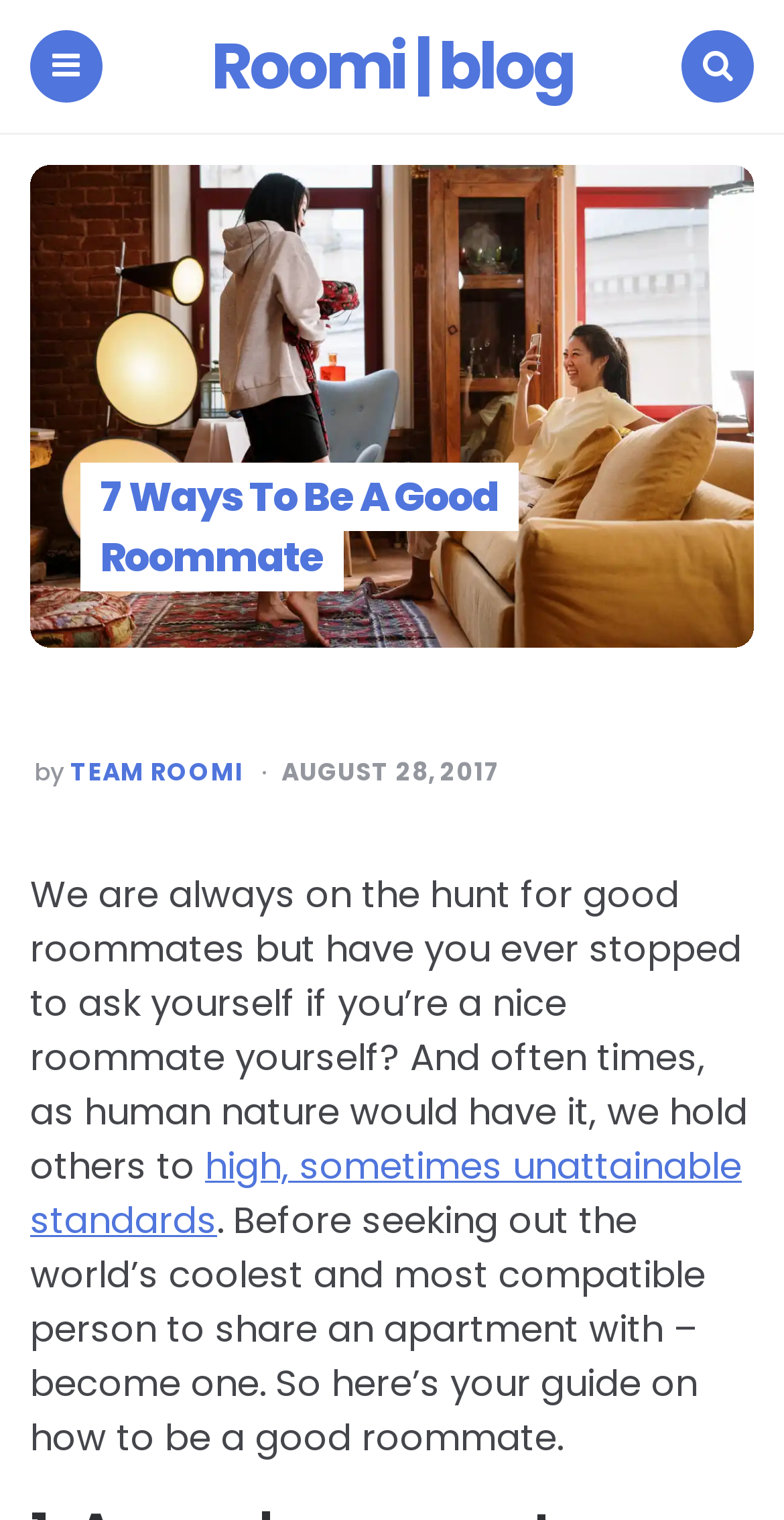Please answer the following question using a single word or phrase: 
When was the blog post published?

AUGUST 28, 2017